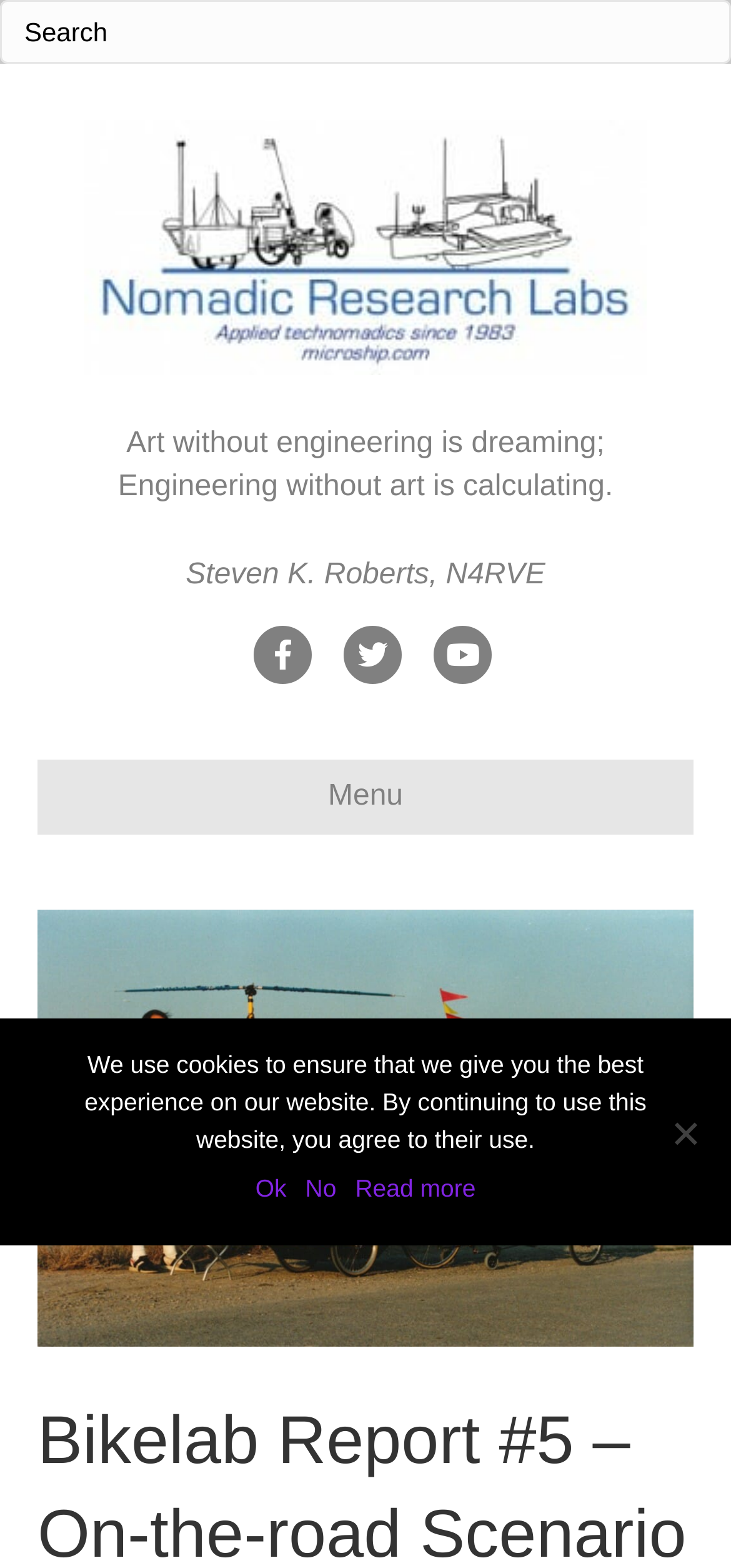Locate the bounding box coordinates of the clickable area to execute the instruction: "Visit Nomadic Research Labs". Provide the coordinates as four float numbers between 0 and 1, represented as [left, top, right, bottom].

[0.115, 0.147, 0.885, 0.168]